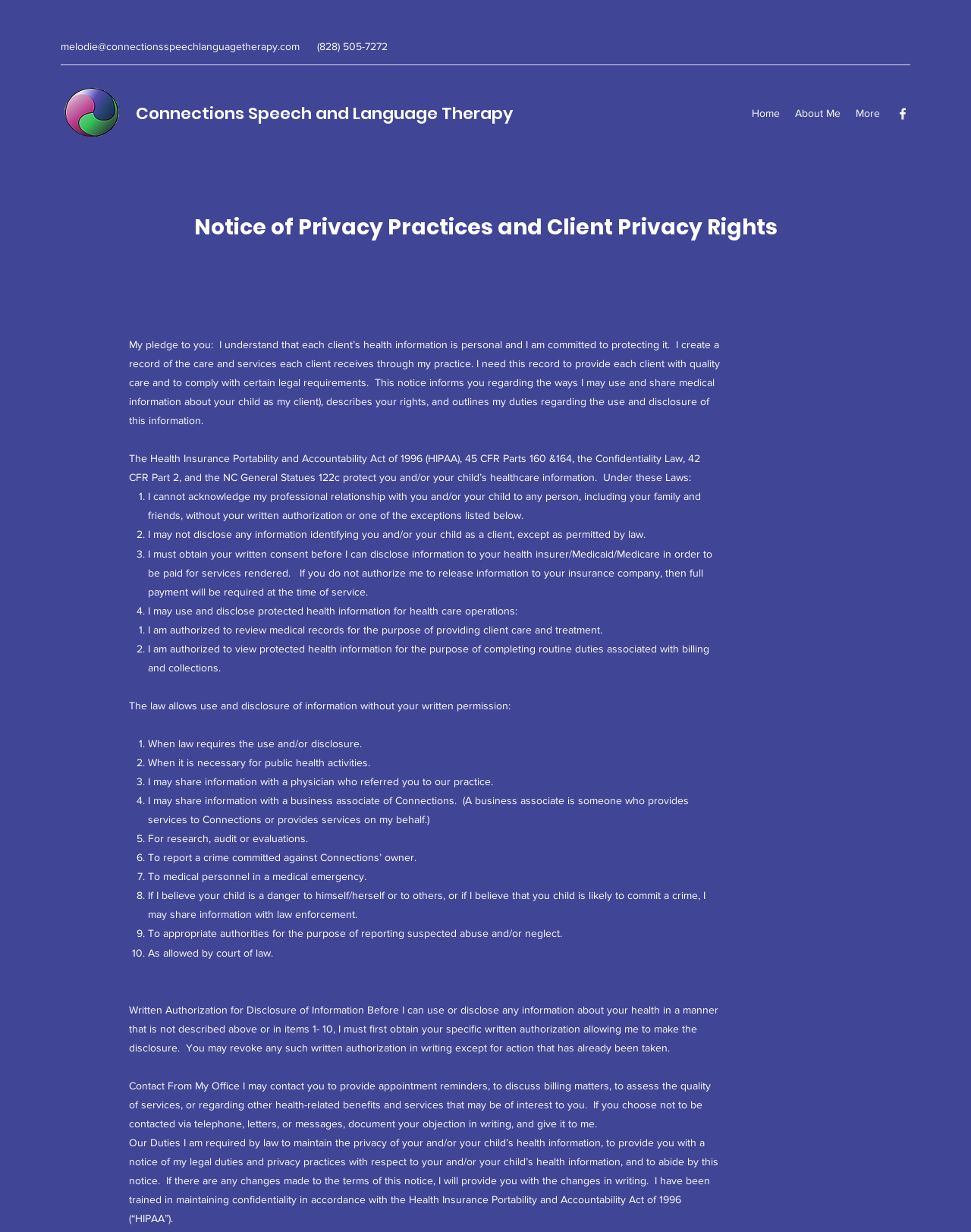Locate and generate the text content of the webpage's heading.

Notice of Privacy Practices and Client Privacy Rights